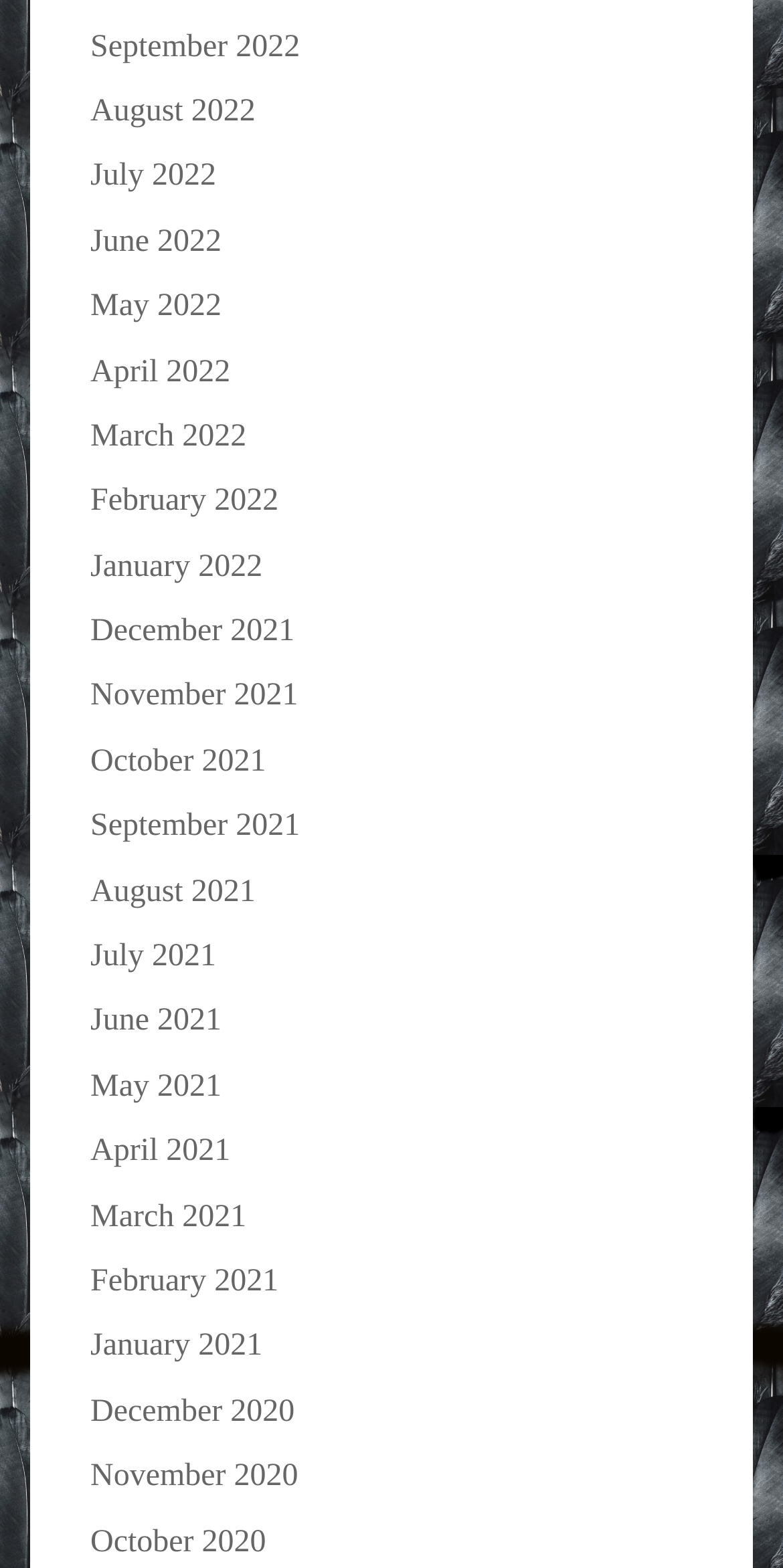Determine the bounding box coordinates of the section to be clicked to follow the instruction: "view September 2022". The coordinates should be given as four float numbers between 0 and 1, formatted as [left, top, right, bottom].

[0.115, 0.019, 0.383, 0.04]